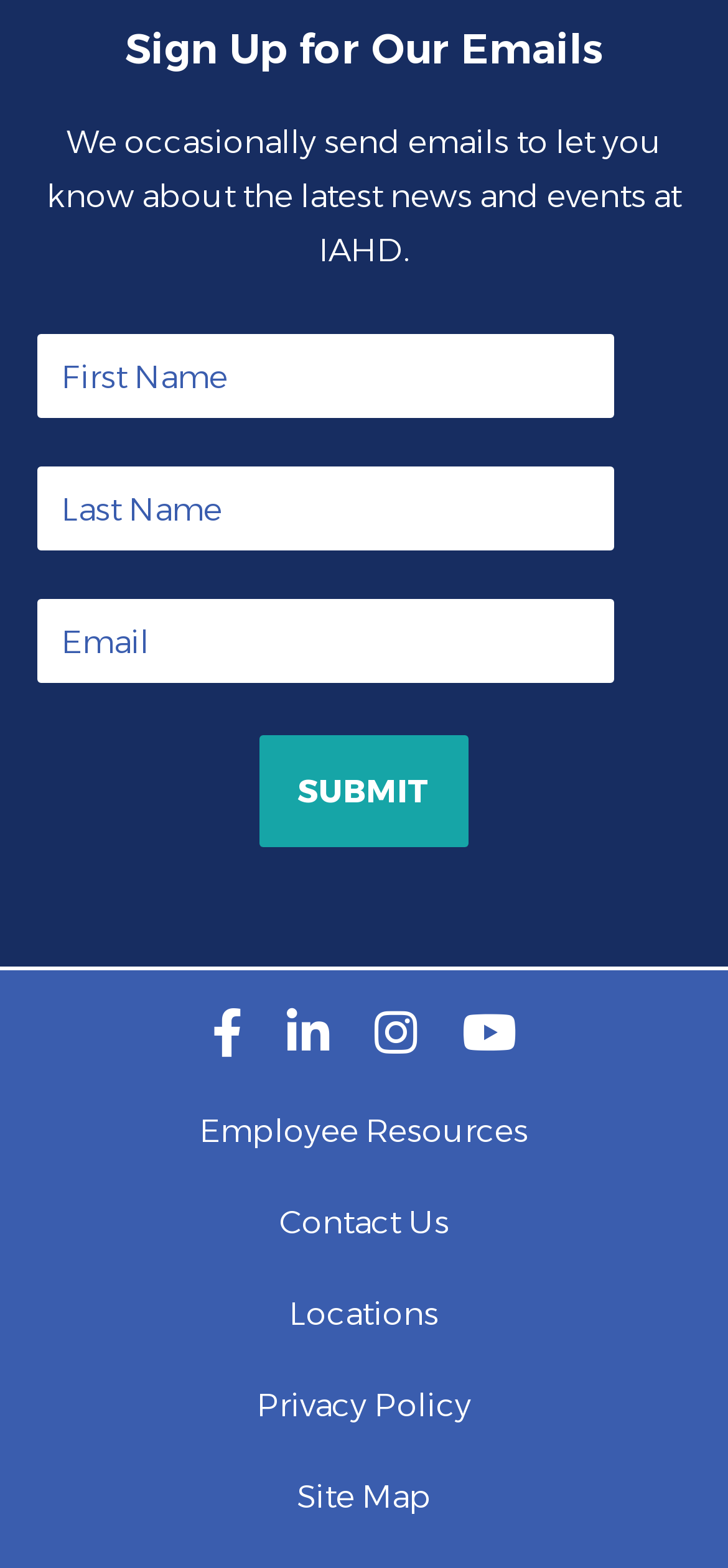Determine the bounding box coordinates of the region I should click to achieve the following instruction: "Click submit". Ensure the bounding box coordinates are four float numbers between 0 and 1, i.e., [left, top, right, bottom].

[0.357, 0.469, 0.643, 0.54]